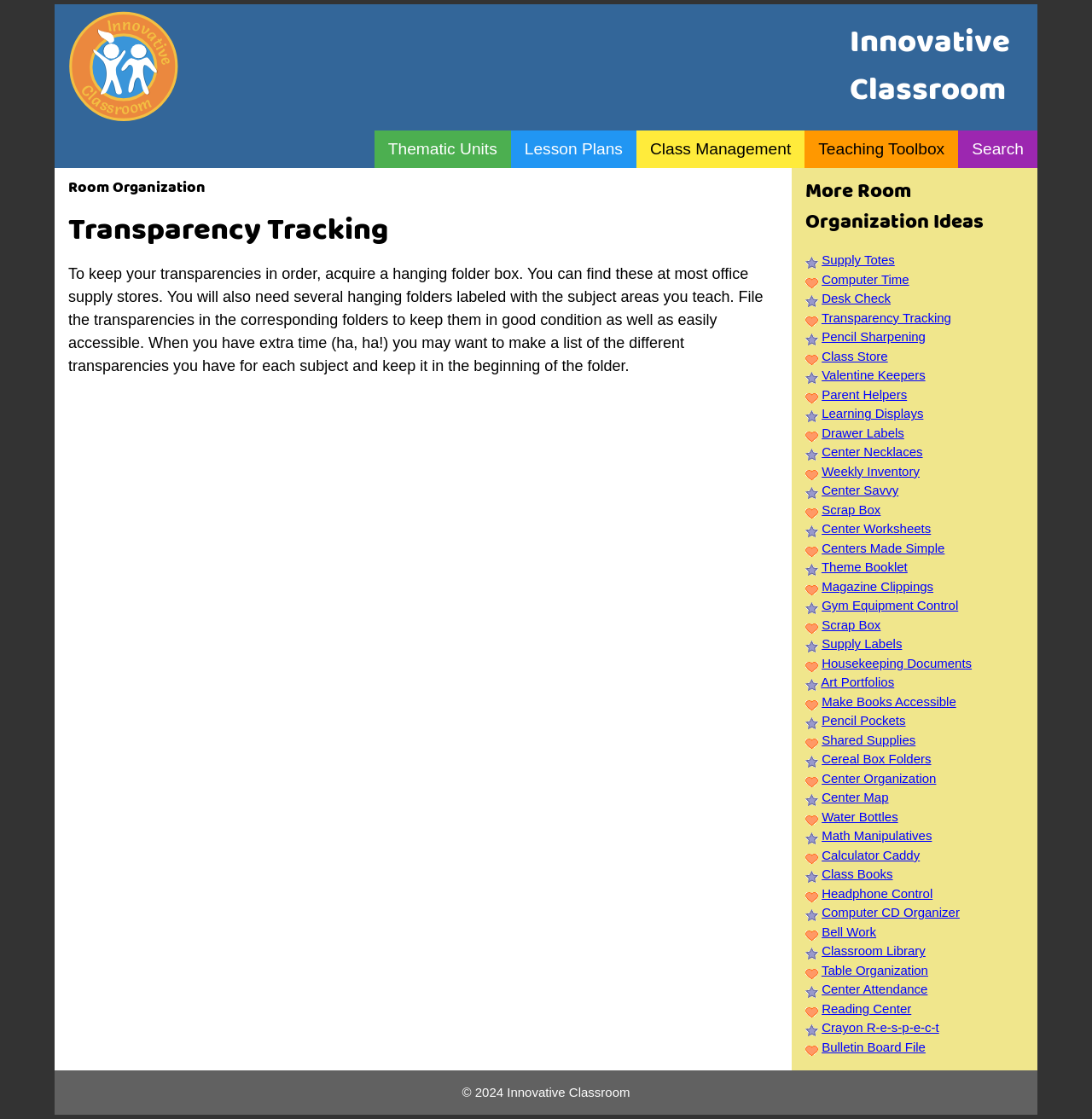Provide a short, one-word or phrase answer to the question below:
Is there a section dedicated to lesson plans on the webpage?

Yes